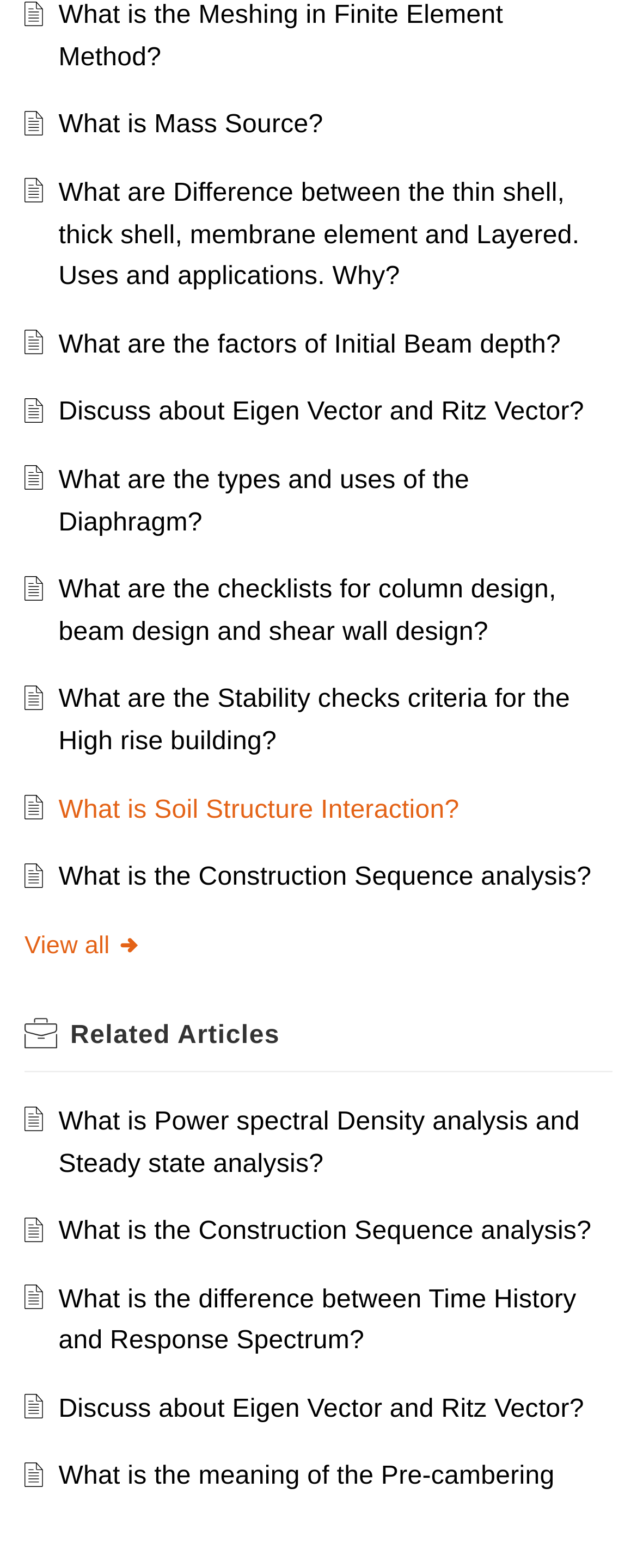Provide a one-word or short-phrase response to the question:
What is the topic of the section starting from the 'Related Articles' heading?

Related articles